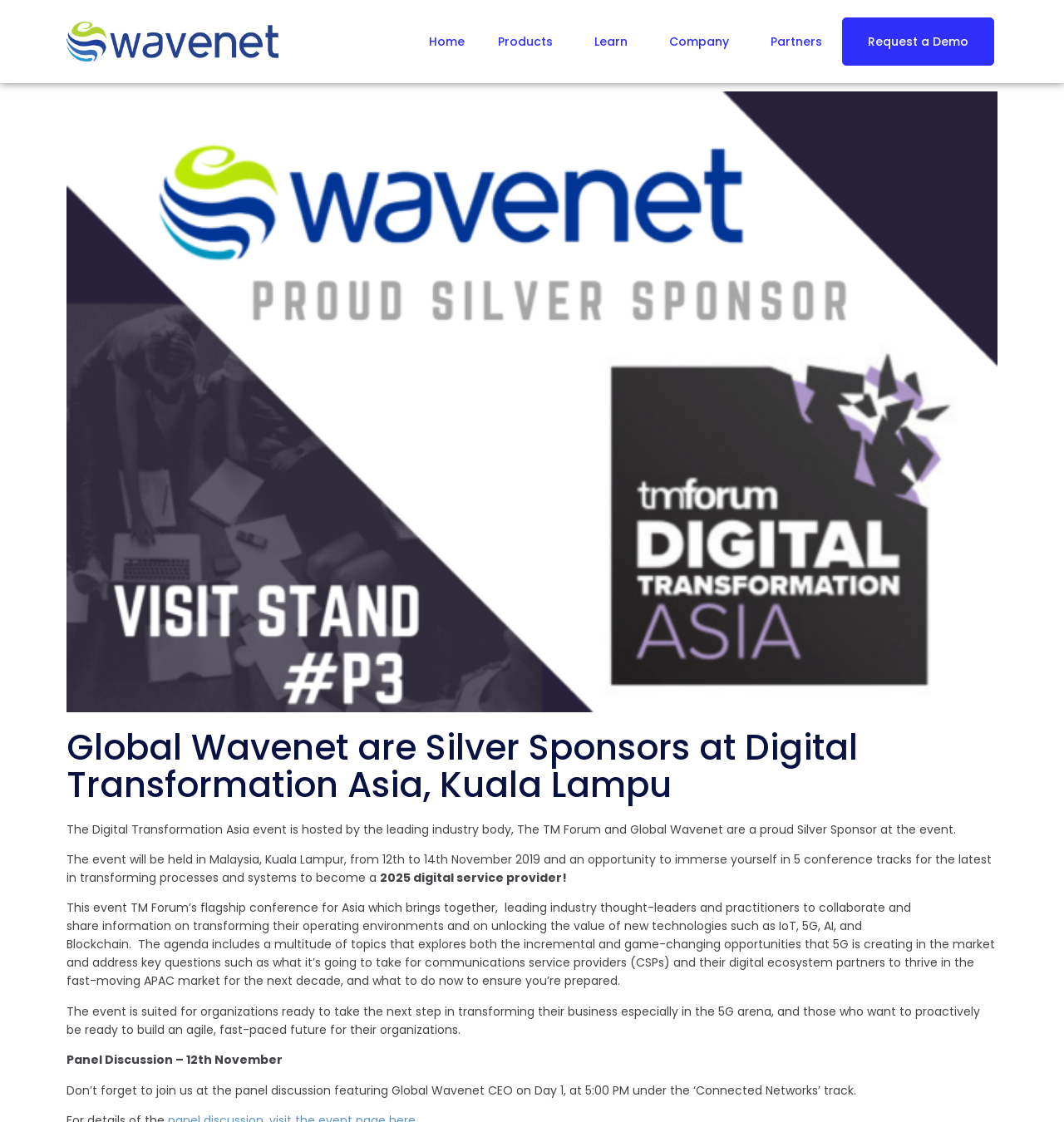What is the role of the person participating in the panel discussion?
Based on the image, answer the question with as much detail as possible.

I found the answer by reading the static text elements on the webpage, specifically the sentence which mentions 'Don’t forget to join us at the panel discussion featuring Global Wavenet CEO on Day 1, at 5:00 PM under the ‘Connected Networks’ track.'